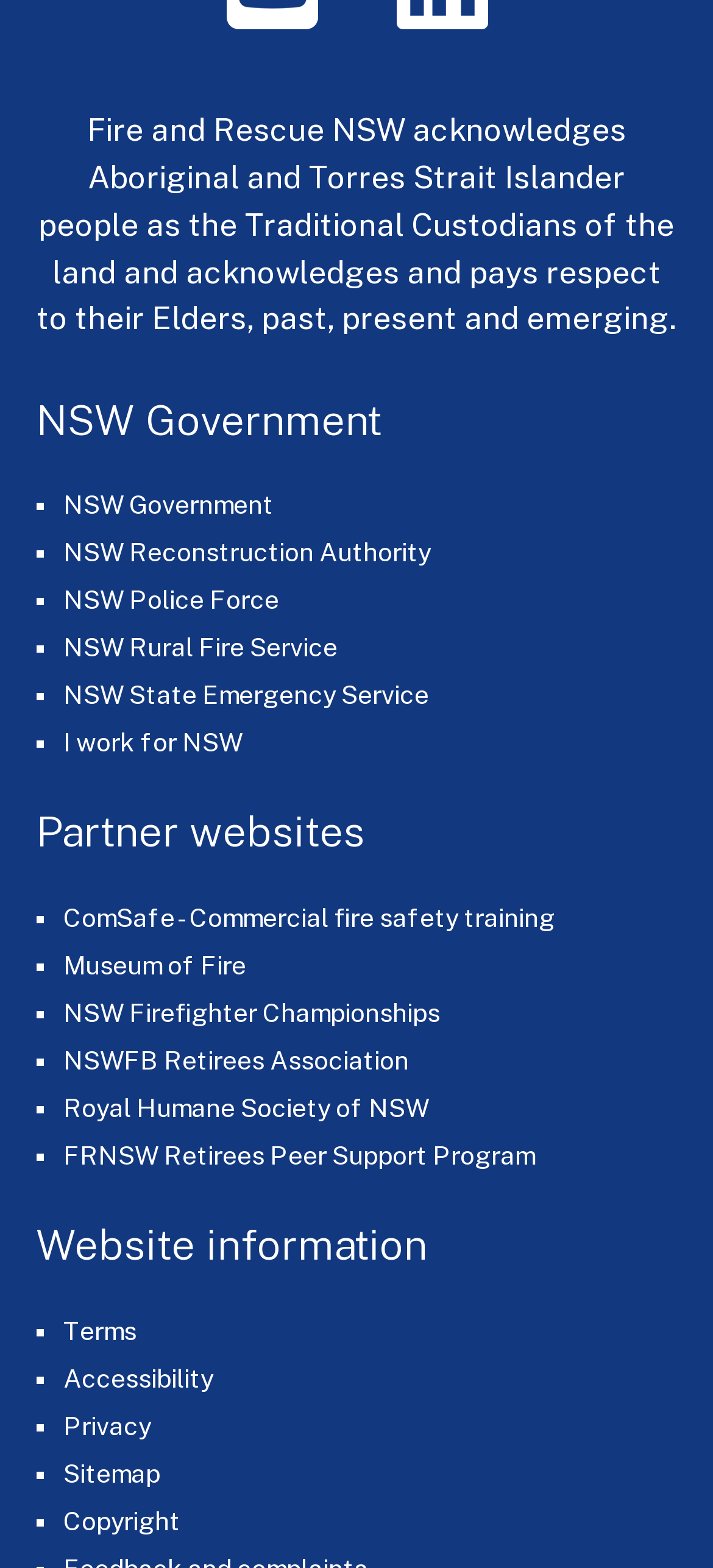Please determine the bounding box coordinates of the area that needs to be clicked to complete this task: 'Enter your name in the input field'. The coordinates must be four float numbers between 0 and 1, formatted as [left, top, right, bottom].

None